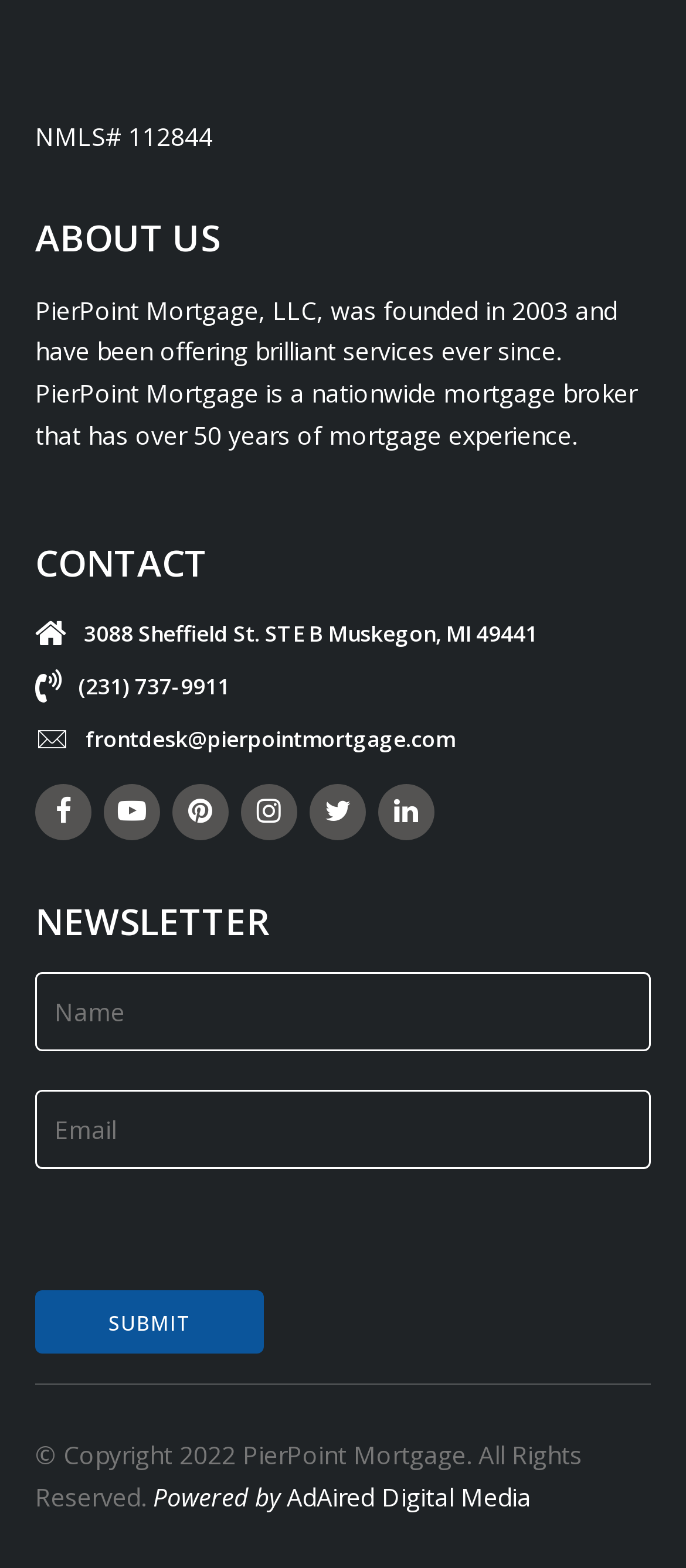Identify the bounding box coordinates for the region to click in order to carry out this instruction: "Click on the NMLS# 112844 link". Provide the coordinates using four float numbers between 0 and 1, formatted as [left, top, right, bottom].

[0.051, 0.076, 0.31, 0.097]